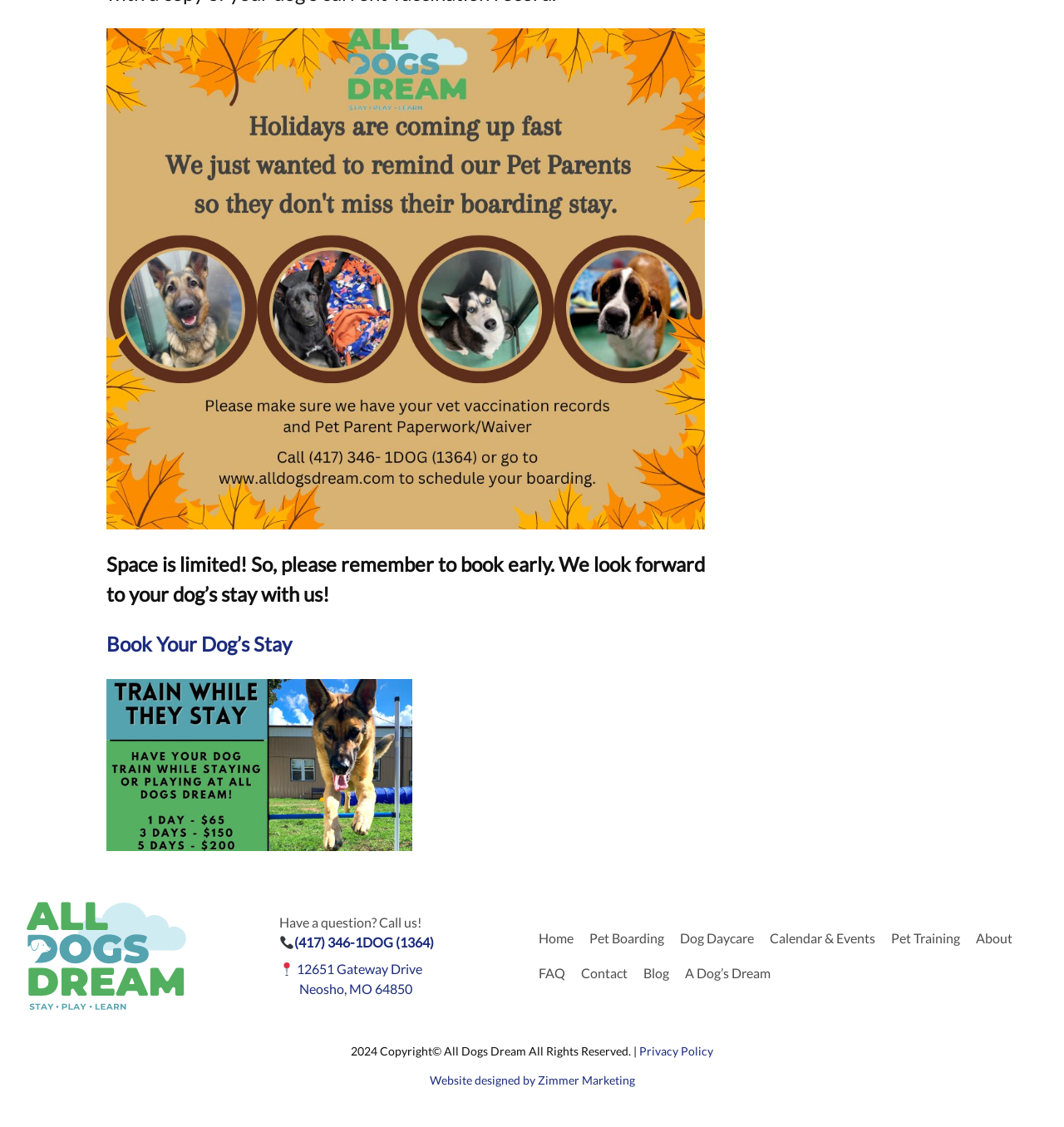Identify the bounding box coordinates of the area that should be clicked in order to complete the given instruction: "Call us". The bounding box coordinates should be four float numbers between 0 and 1, i.e., [left, top, right, bottom].

[0.262, 0.827, 0.5, 0.845]